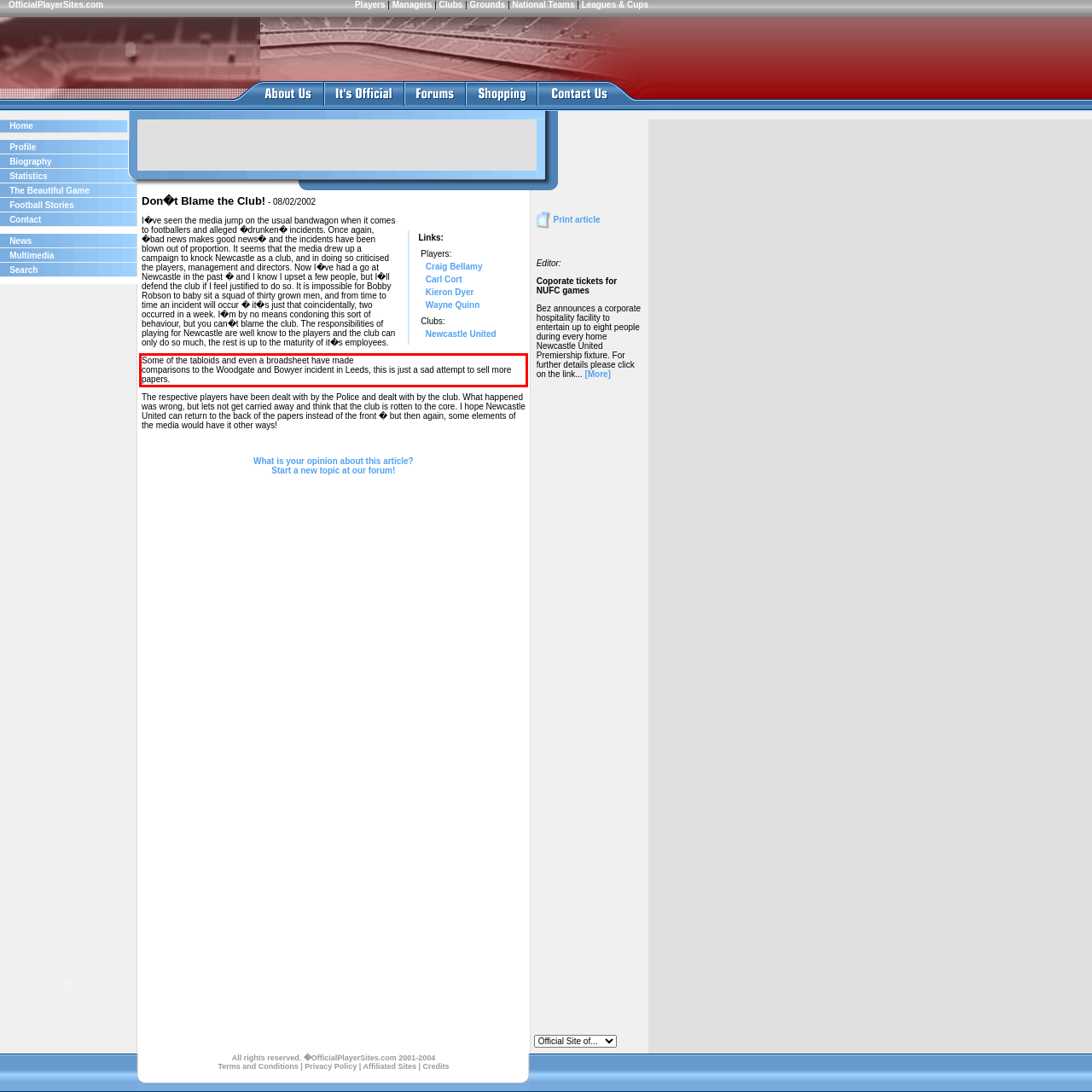There is a UI element on the webpage screenshot marked by a red bounding box. Extract and generate the text content from within this red box.

Some of the tabloids and even a broadsheet have made comparisons to the Woodgate and Bowyer incident in Leeds, this is just a sad attempt to sell more papers.